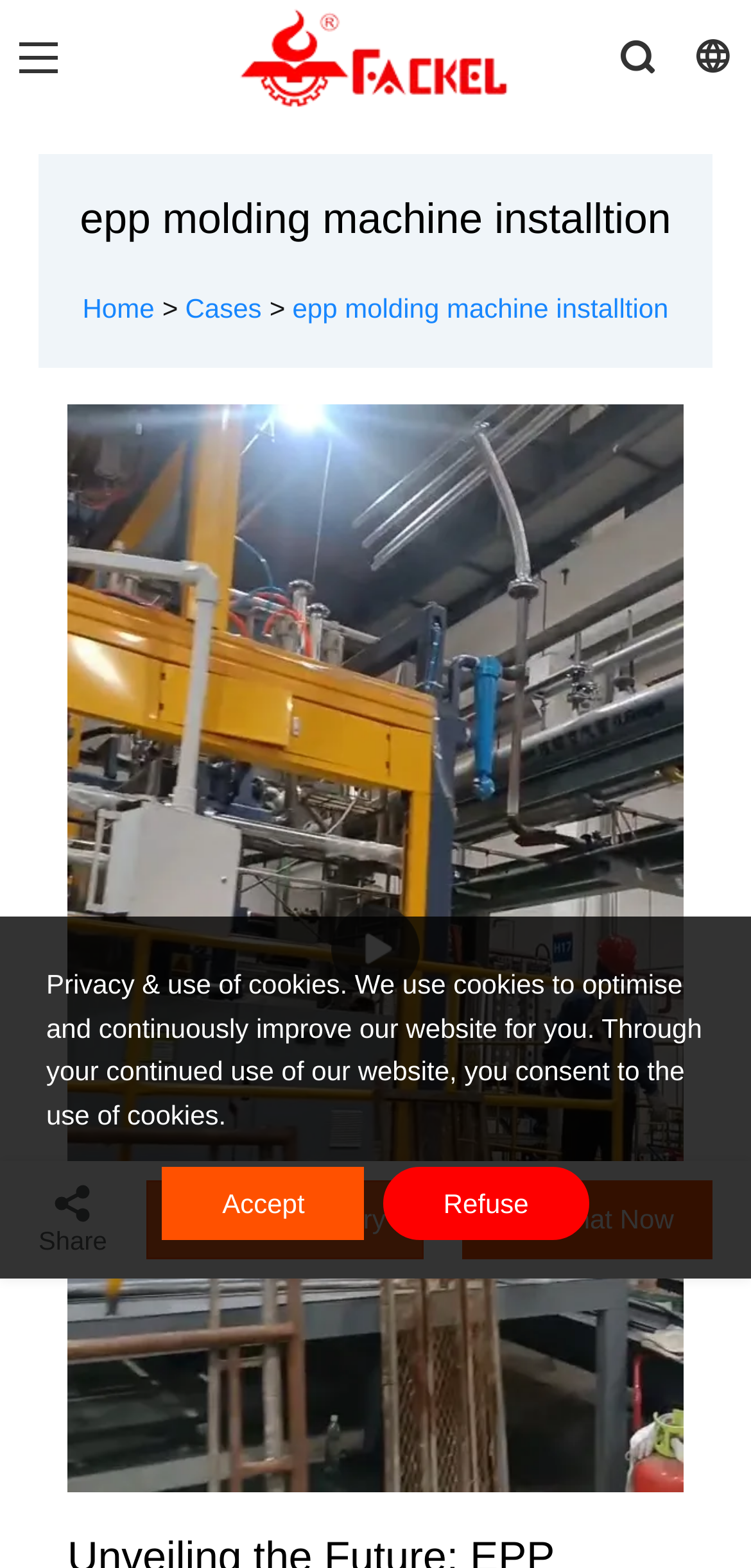What is the main topic of the webpage?
Give a detailed and exhaustive answer to the question.

The main topic of the webpage is EPP Machine Installation, which is indicated by the static text 'epp molding machine installtion' and also by the image with the description 'Unveiling the Future: EPP Machine Installation Live Video'.